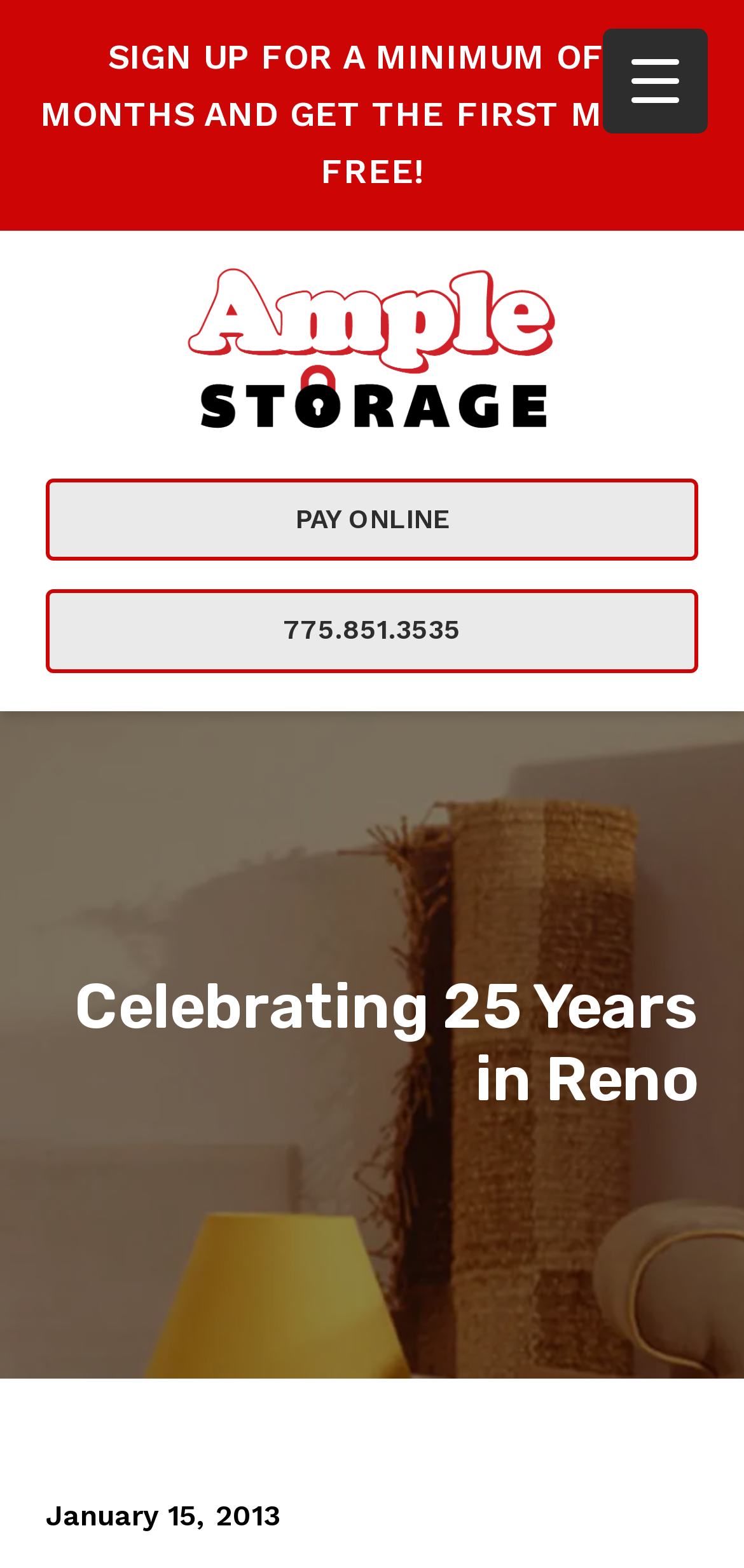Please answer the following question using a single word or phrase: 
What is the date mentioned on the webpage?

January 15, 2013